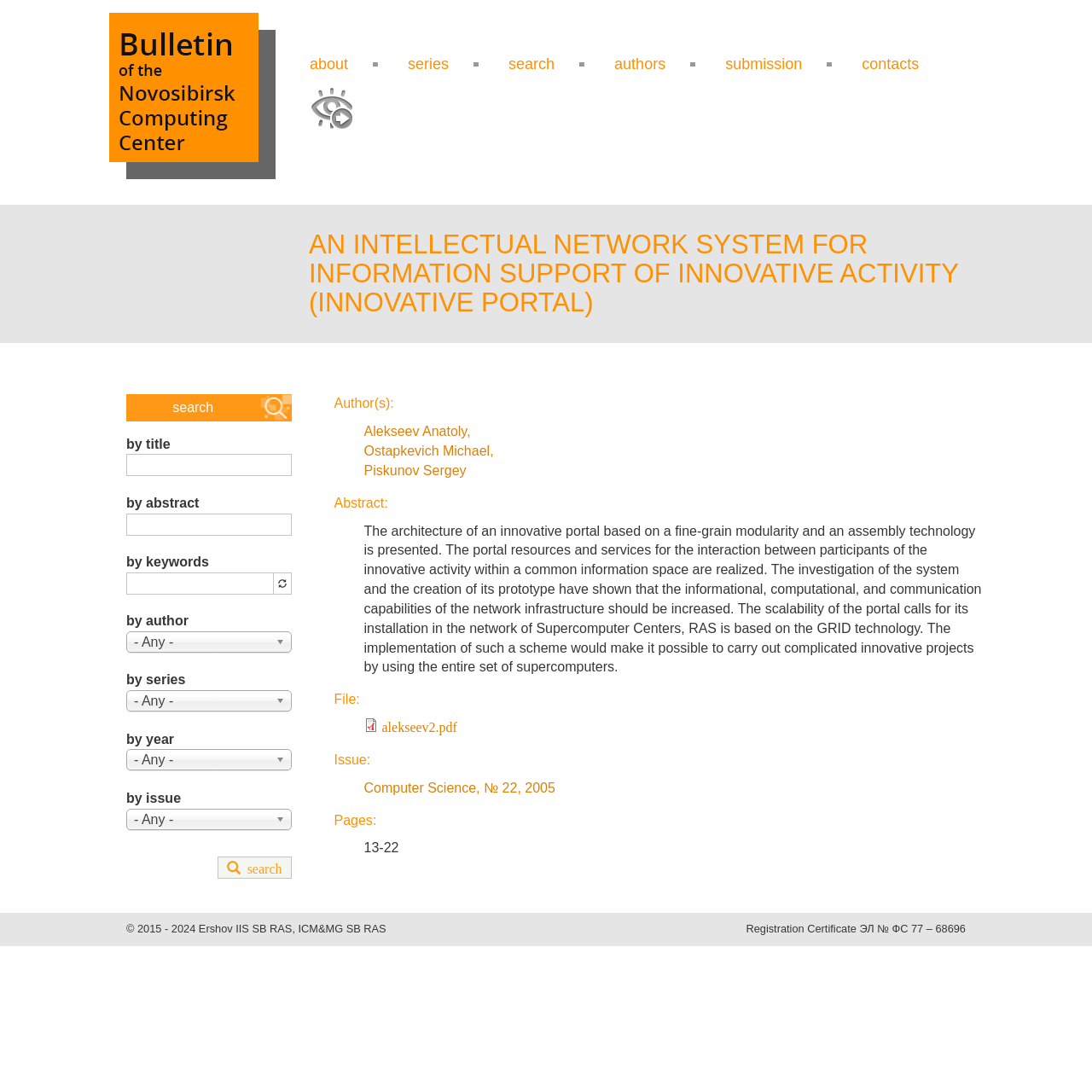Respond to the question with just a single word or phrase: 
How many search options are available?

6